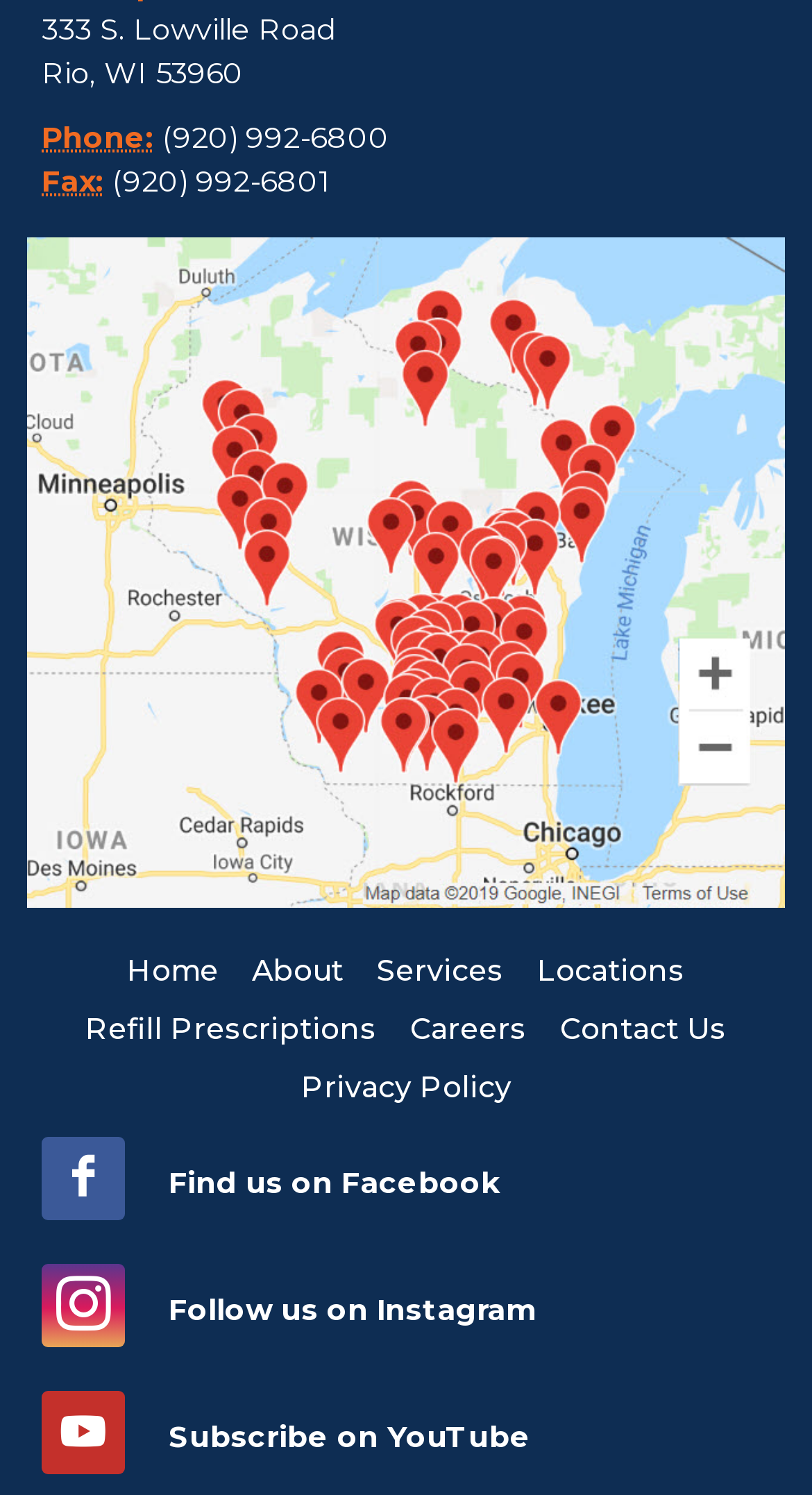What is the fax number of the location?
Using the details shown in the screenshot, provide a comprehensive answer to the question.

I found the fax number by looking at the static text element that is associated with the 'Fax' abbreviation, which is located near the top of the webpage.